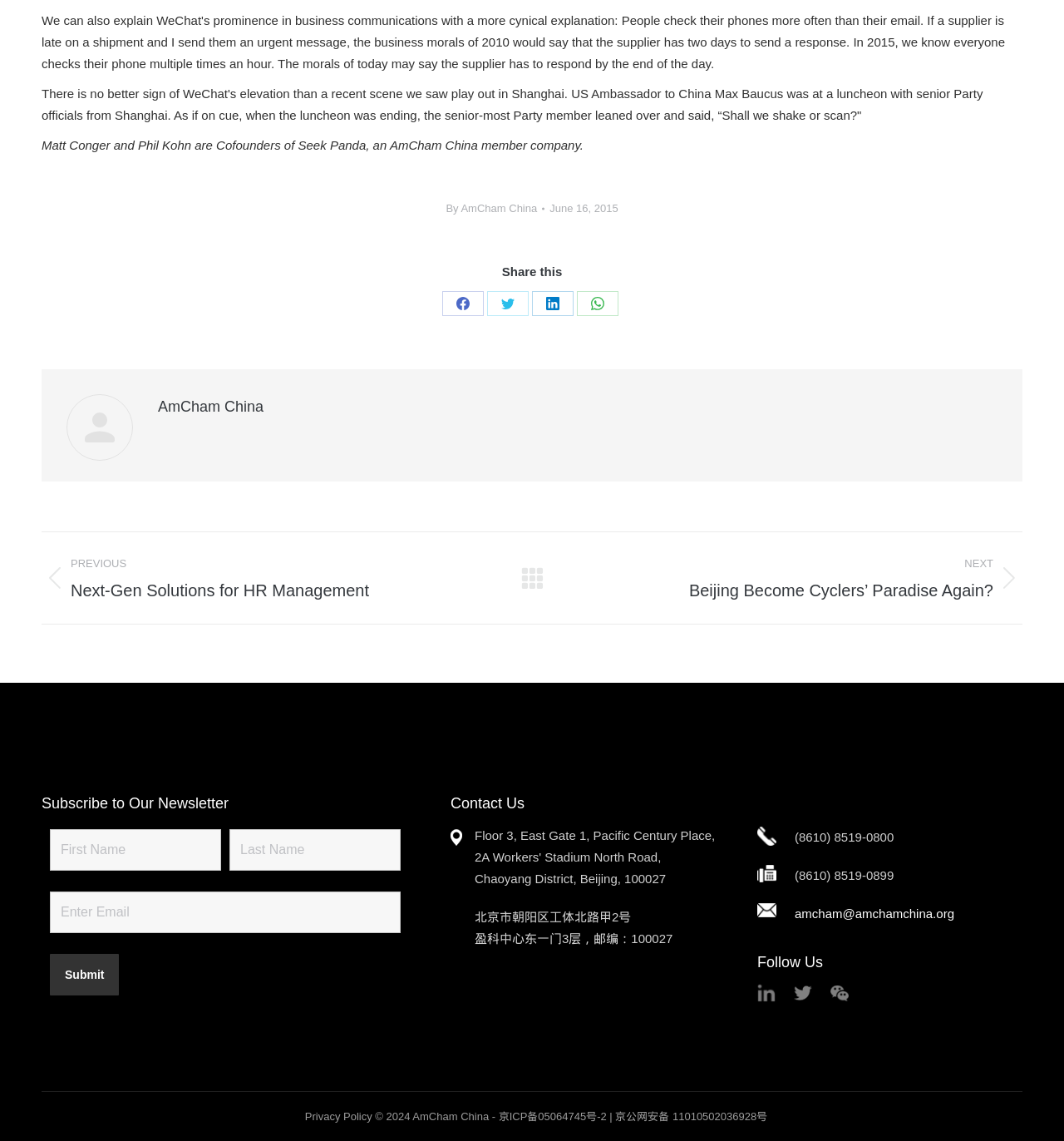What is the email address of AmCham China?
Please answer using one word or phrase, based on the screenshot.

amcham@amchamchina.org